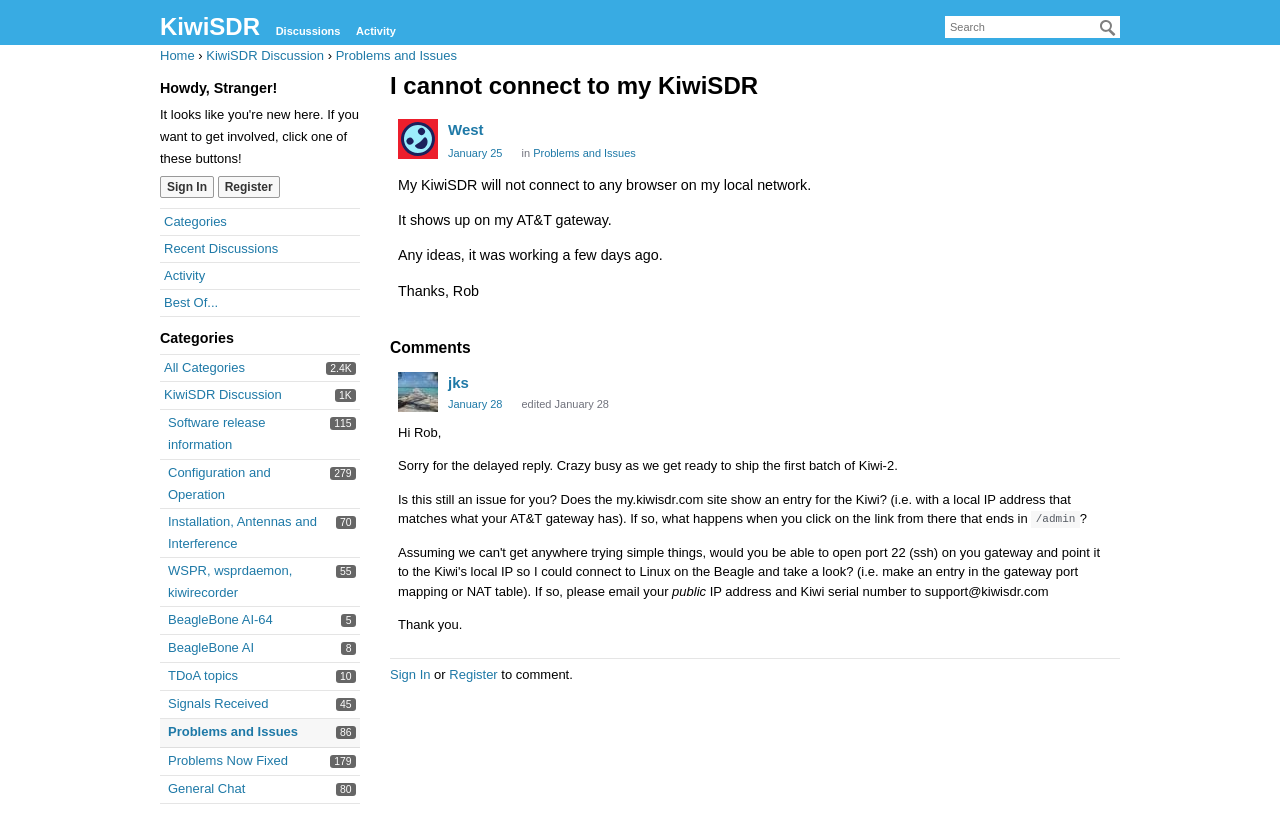Please identify the bounding box coordinates of the element's region that should be clicked to execute the following instruction: "Comment on the post". The bounding box coordinates must be four float numbers between 0 and 1, i.e., [left, top, right, bottom].

[0.305, 0.817, 0.448, 0.836]